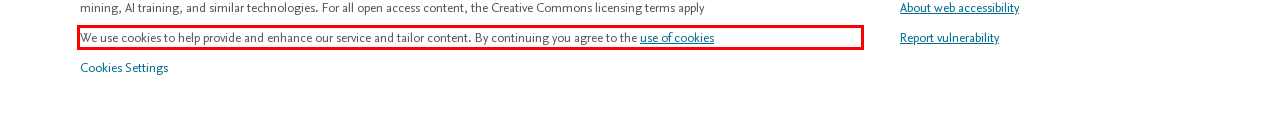You have a webpage screenshot with a red rectangle surrounding a UI element. Extract the text content from within this red bounding box.

We use cookies to help provide and enhance our service and tailor content. By continuing you agree to the use of cookies